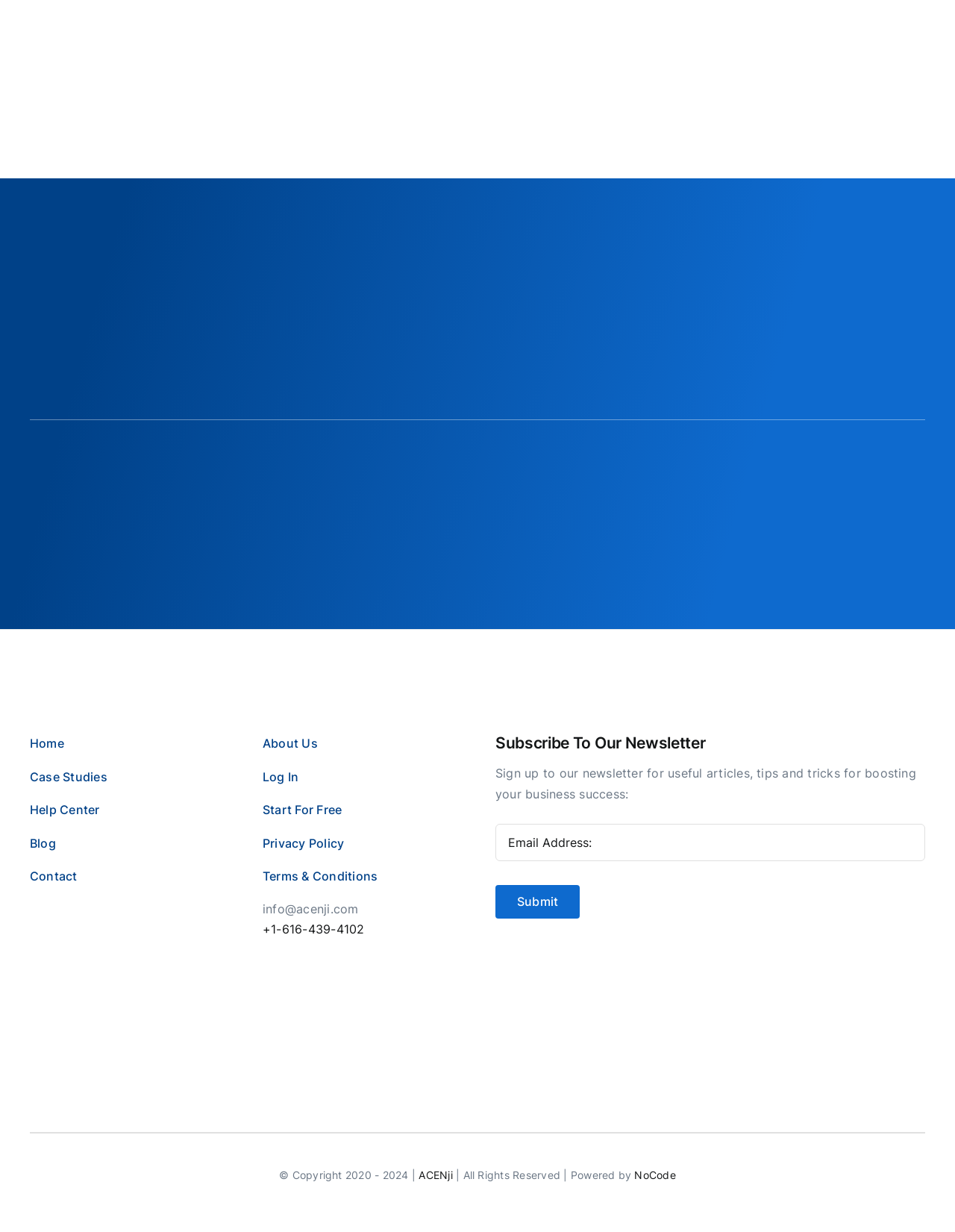Kindly determine the bounding box coordinates of the area that needs to be clicked to fulfill this instruction: "Go to the ICDL book logo page".

None